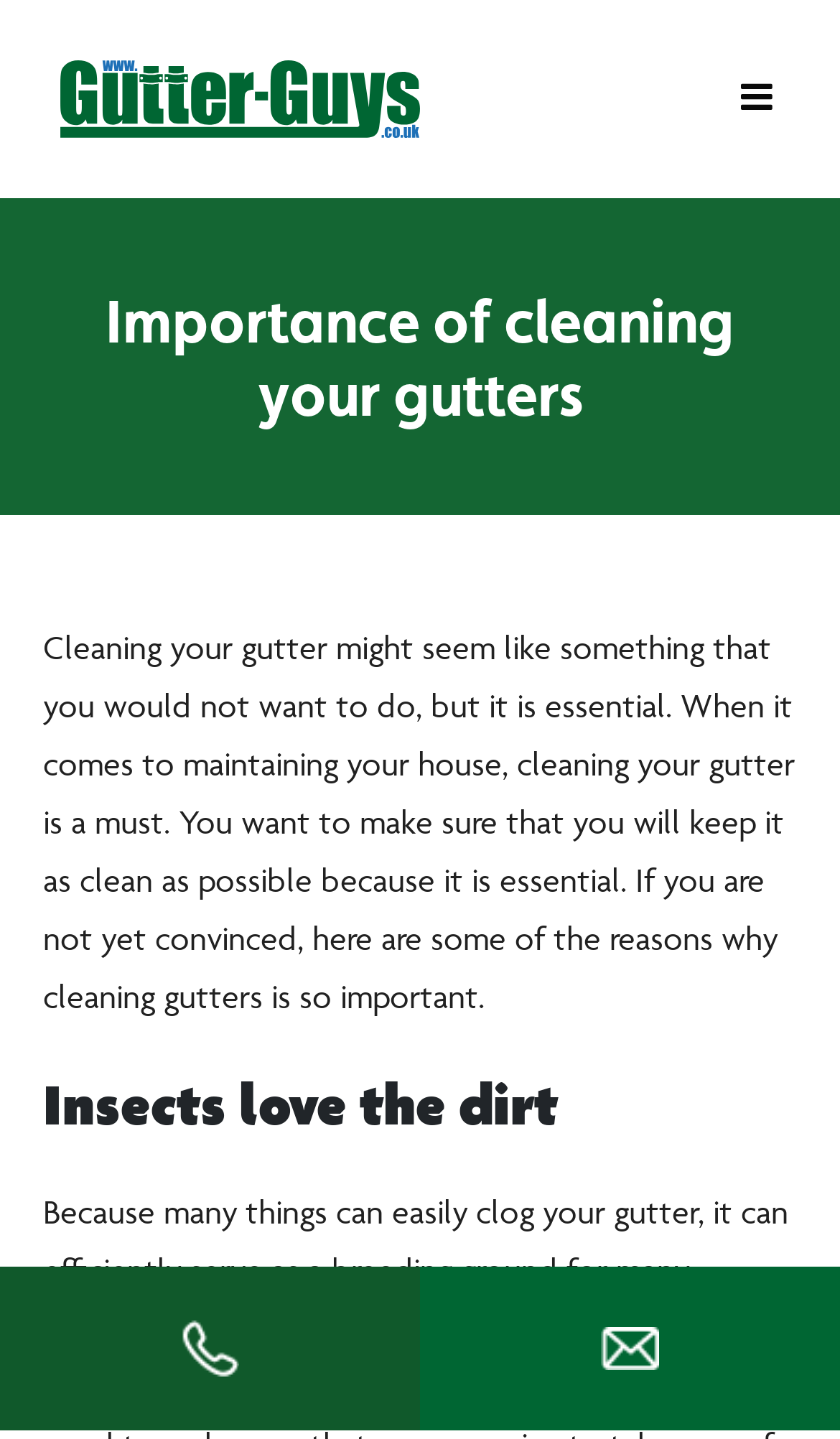Create an in-depth description of the webpage, covering main sections.

The webpage is about the importance of cleaning gutters, with a title "Importance of cleaning your gutters | Gutter Guys" at the top. Below the title, there is a link "Think Mad" accompanied by an image with the same name, positioned on the left side of the page. 

The main content of the webpage starts with a paragraph of text, which explains that cleaning gutters is essential for maintaining a house. The text is positioned in the middle of the page, spanning almost the entire width. 

Further down, there is a heading "Insects love the dirt", which is located below the main text. At the very bottom of the page, there are two links, one on the left side and the other on the right side, but their contents are not specified.